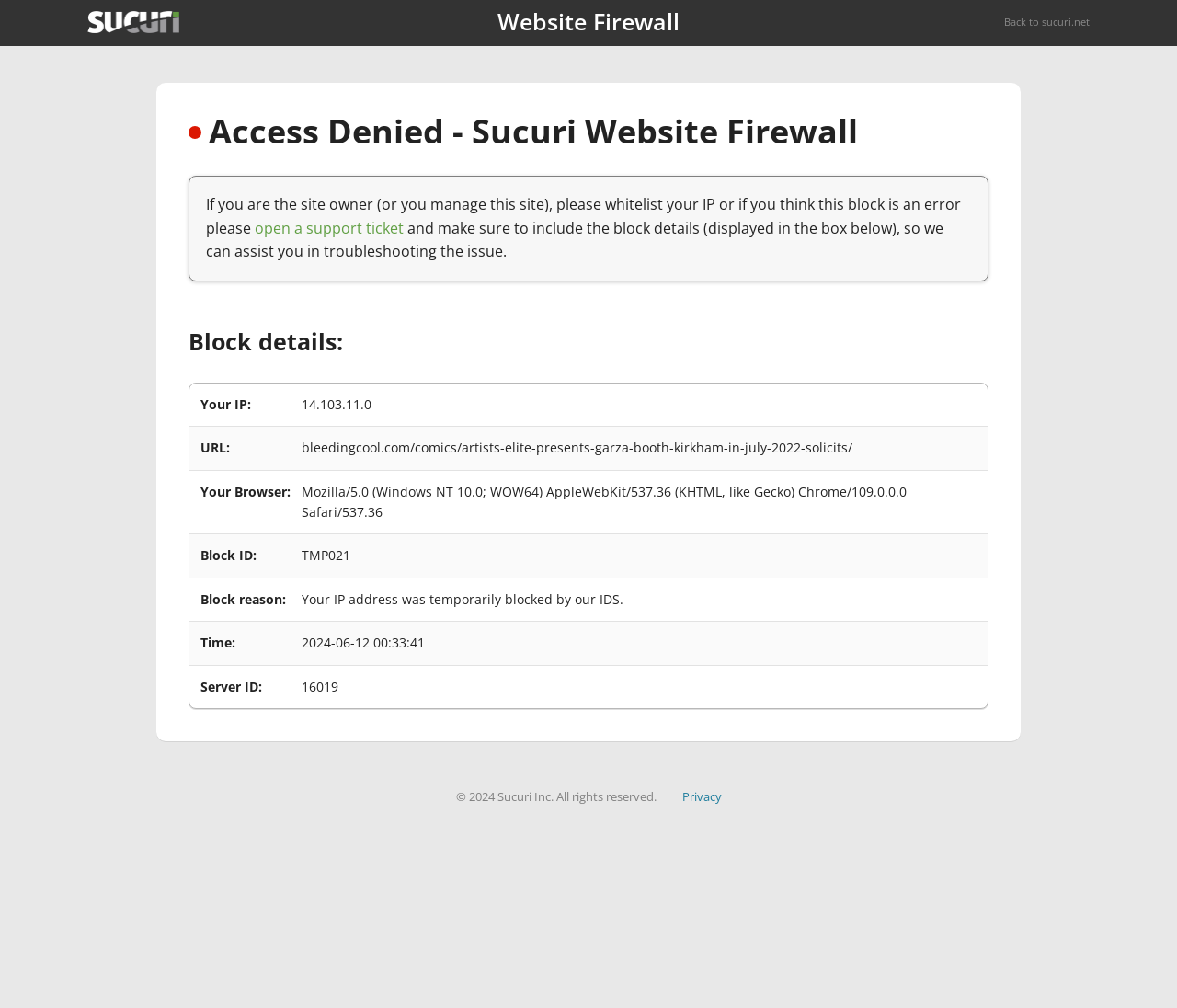What is the URL that was blocked?
Provide a detailed answer to the question using information from the image.

The URL that was blocked can be found in the block details section of the webpage, where it is written as 'bleedingcool.com/comics/artists-elite-presents-garza-booth-kirkham-in-july-2022-solicits/' in the 'URL:' row.